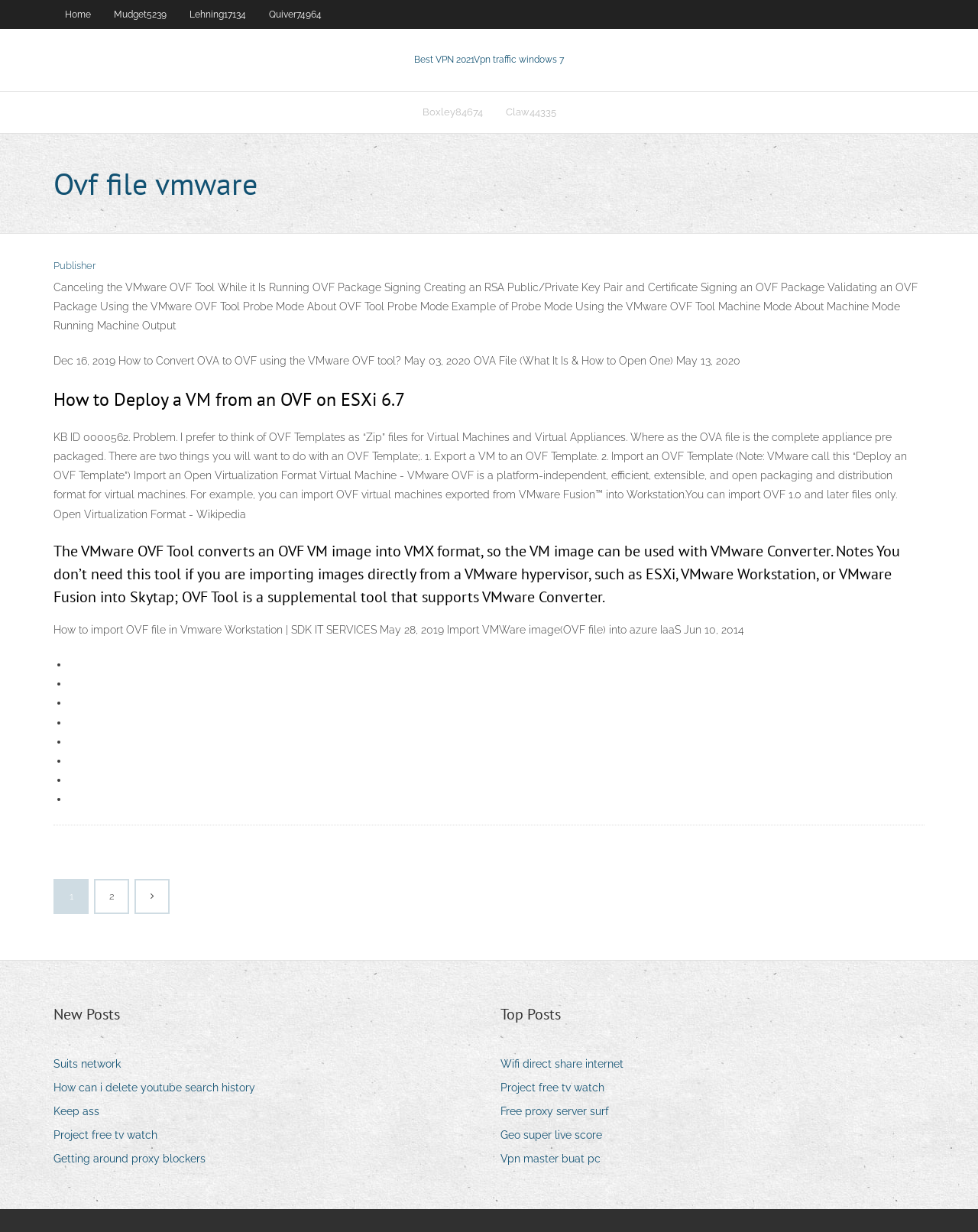What is the purpose of the VMware OVF Tool?
Refer to the screenshot and answer in one word or phrase.

Convert OVF VM image to VMX format